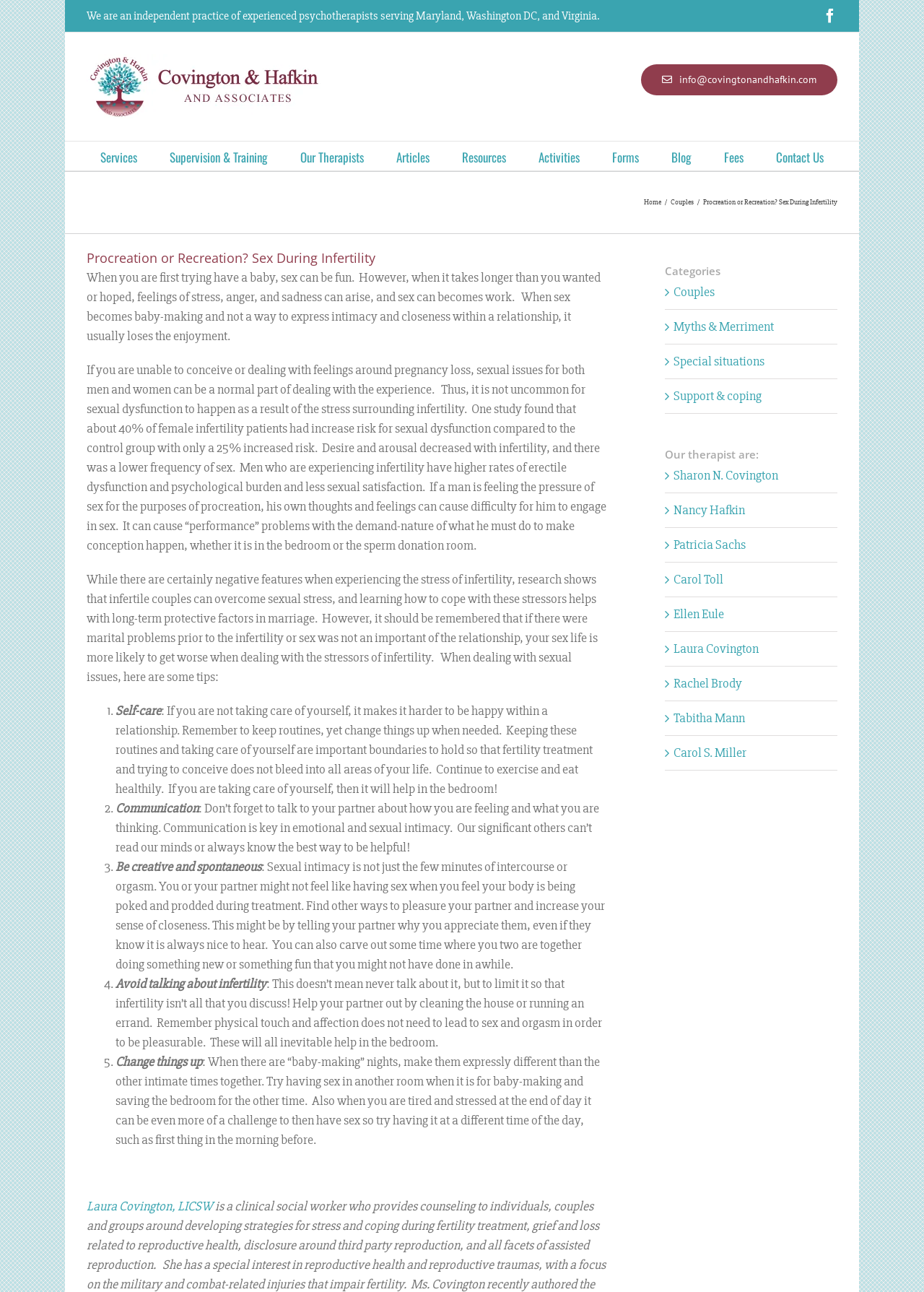Locate the bounding box coordinates of the element you need to click to accomplish the task described by this instruction: "Click the 'Go to Top' button".

[0.904, 0.696, 0.941, 0.715]